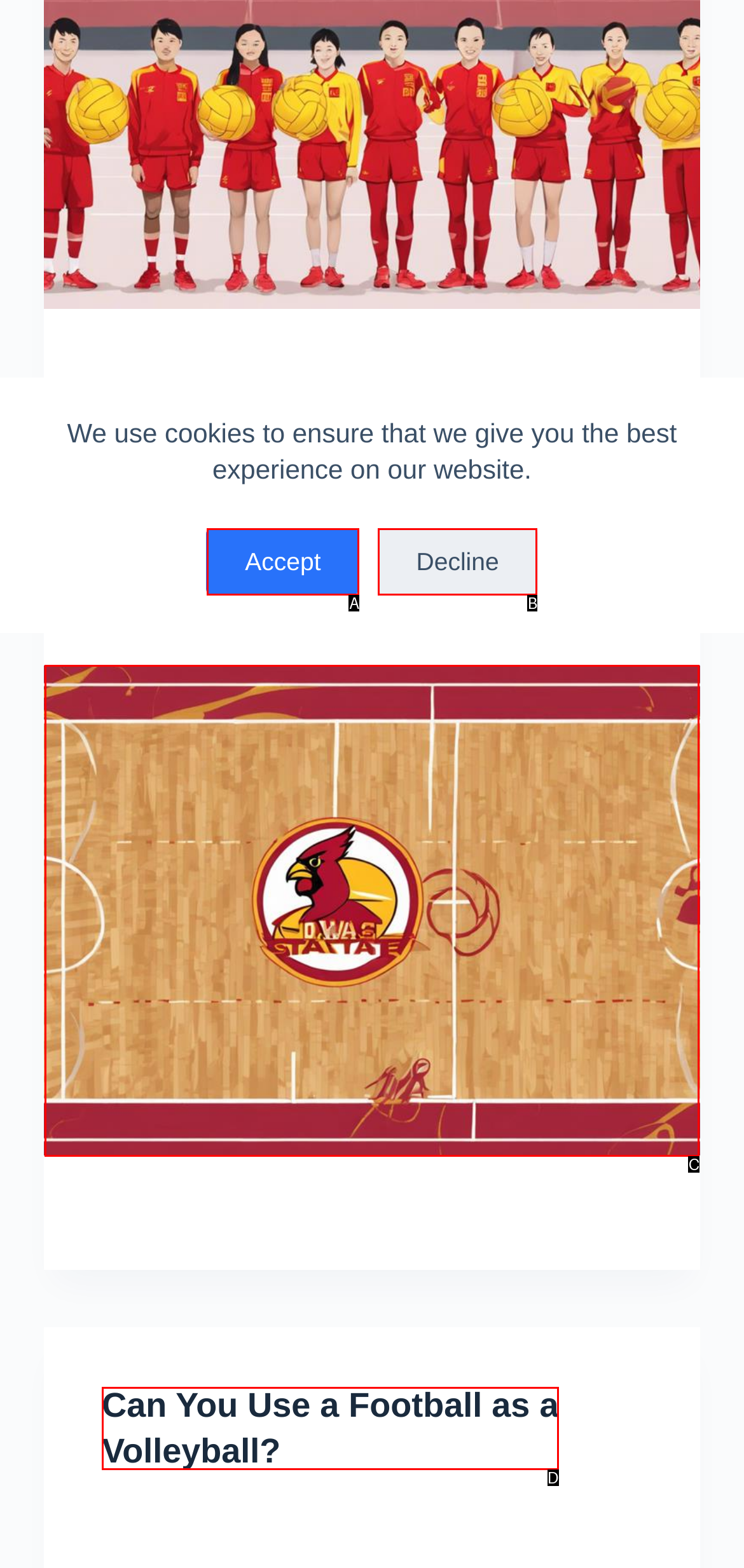Find the option that matches this description: Decline
Provide the matching option's letter directly.

B